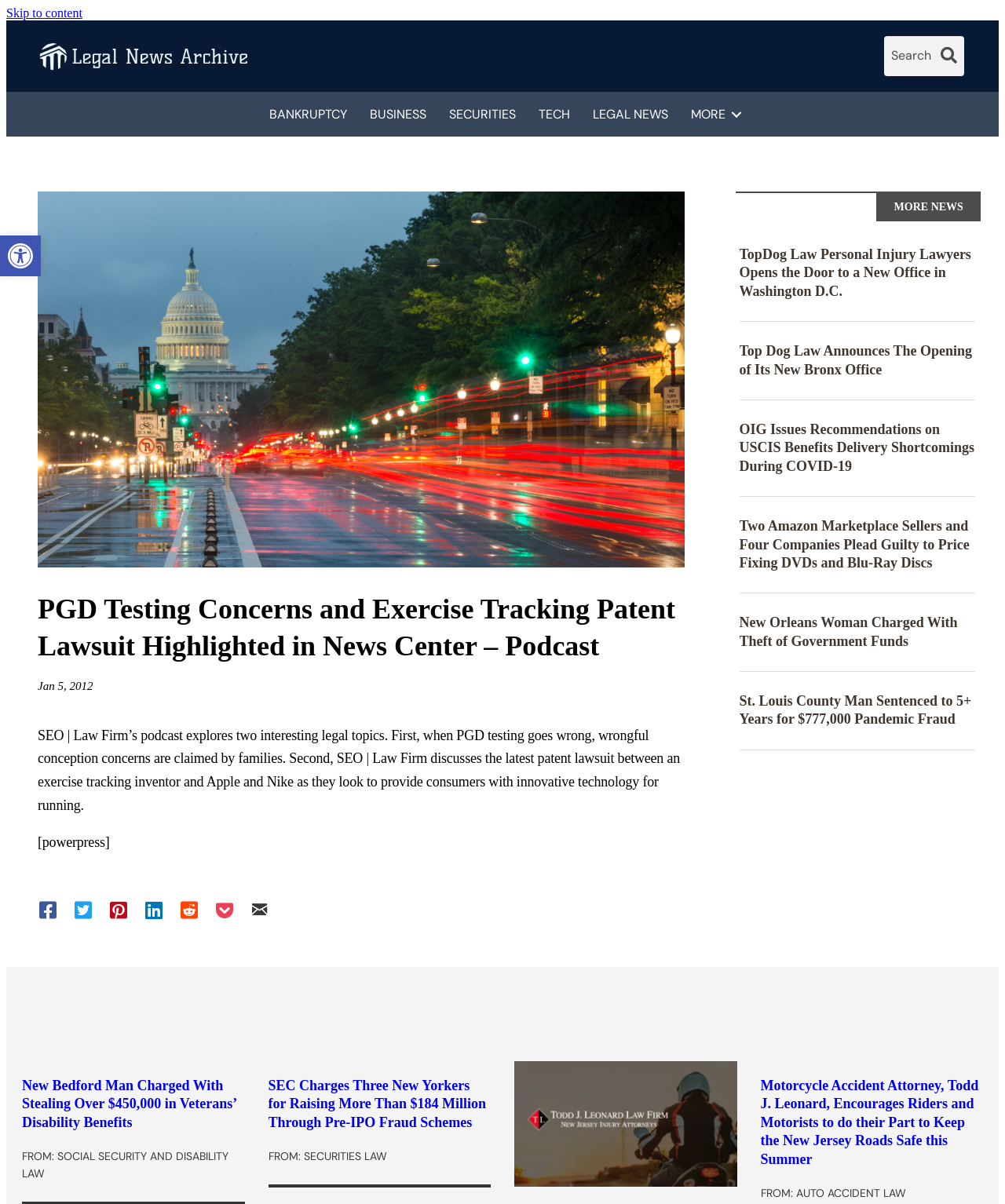Calculate the bounding box coordinates for the UI element based on the following description: "Business". Ensure the coordinates are four float numbers between 0 and 1, i.e., [left, top, right, bottom].

[0.357, 0.081, 0.435, 0.11]